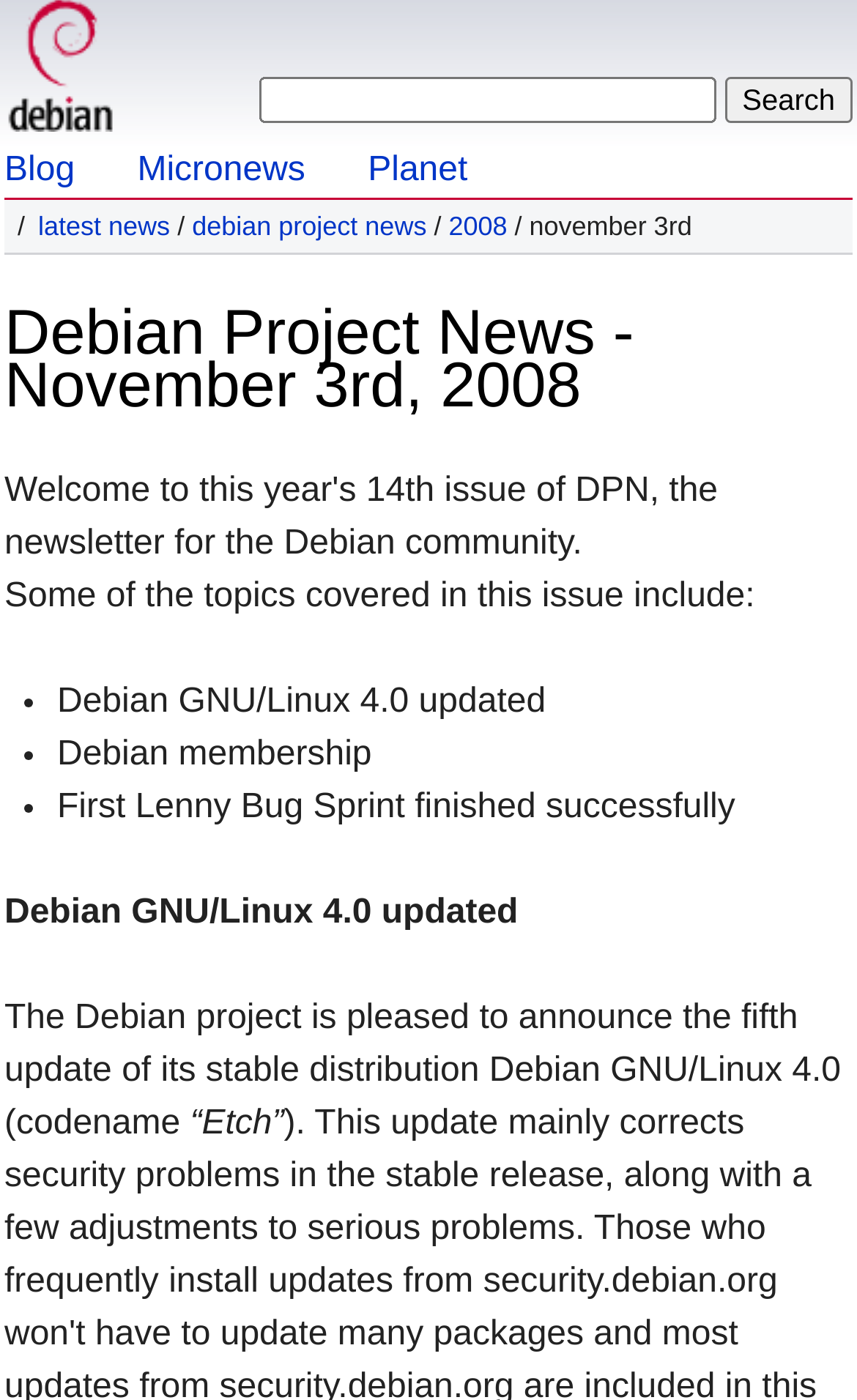Please find the bounding box coordinates (top-left x, top-left y, bottom-right x, bottom-right y) in the screenshot for the UI element described as follows: name="P"

[0.304, 0.055, 0.837, 0.088]